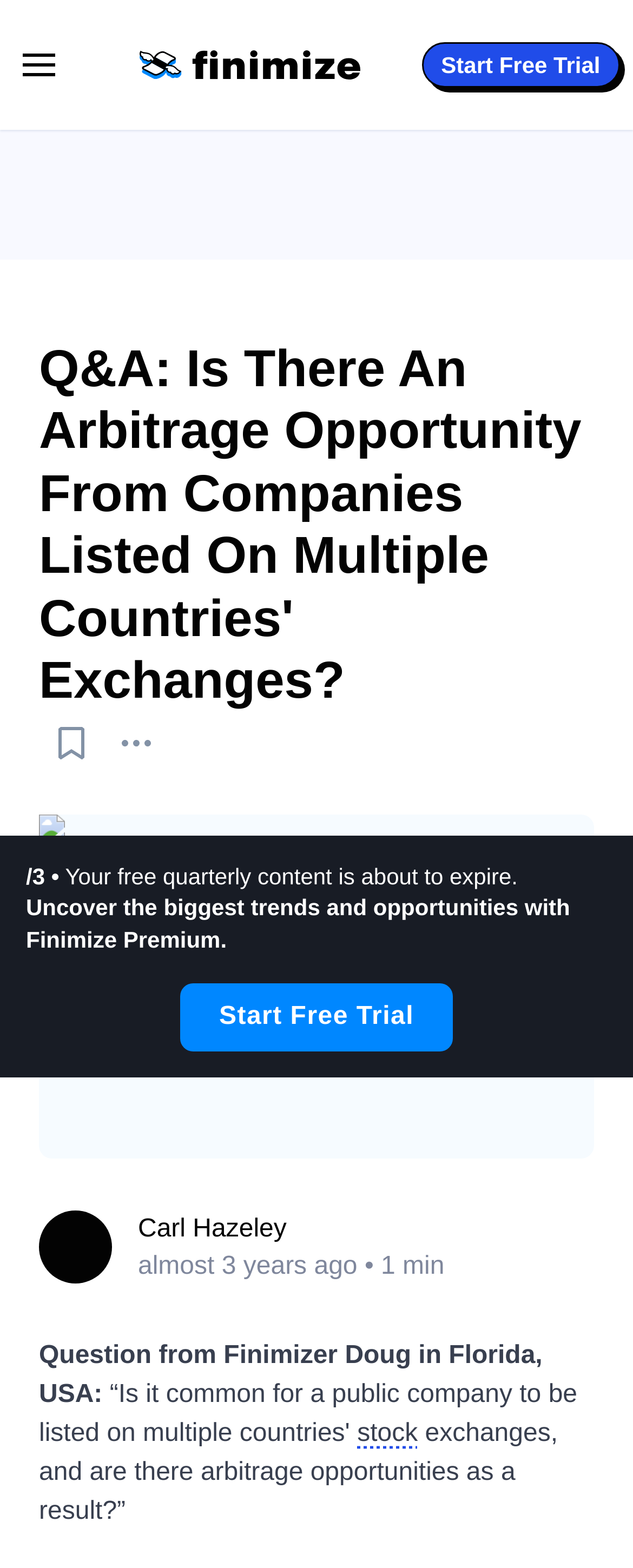Indicate the bounding box coordinates of the element that must be clicked to execute the instruction: "Visit the 'Finimize' homepage". The coordinates should be given as four float numbers between 0 and 1, i.e., [left, top, right, bottom].

[0.219, 0.023, 0.569, 0.059]